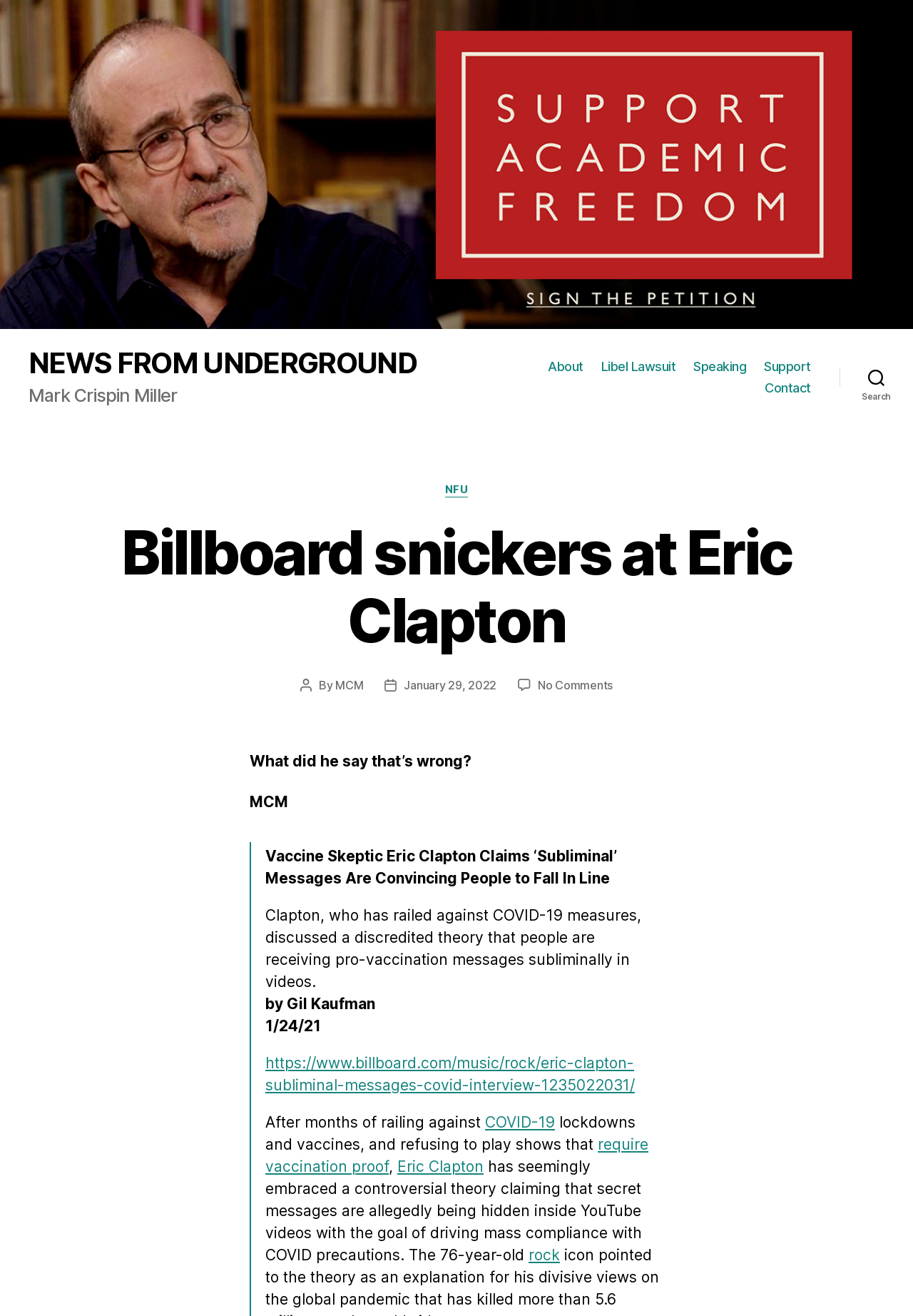What is the date of the article?
From the details in the image, answer the question comprehensively.

The date of the article can be found by looking at the 'Post date' section, which is located below the title of the article. The link 'January 29, 2022' indicates that the article was posted on this date.